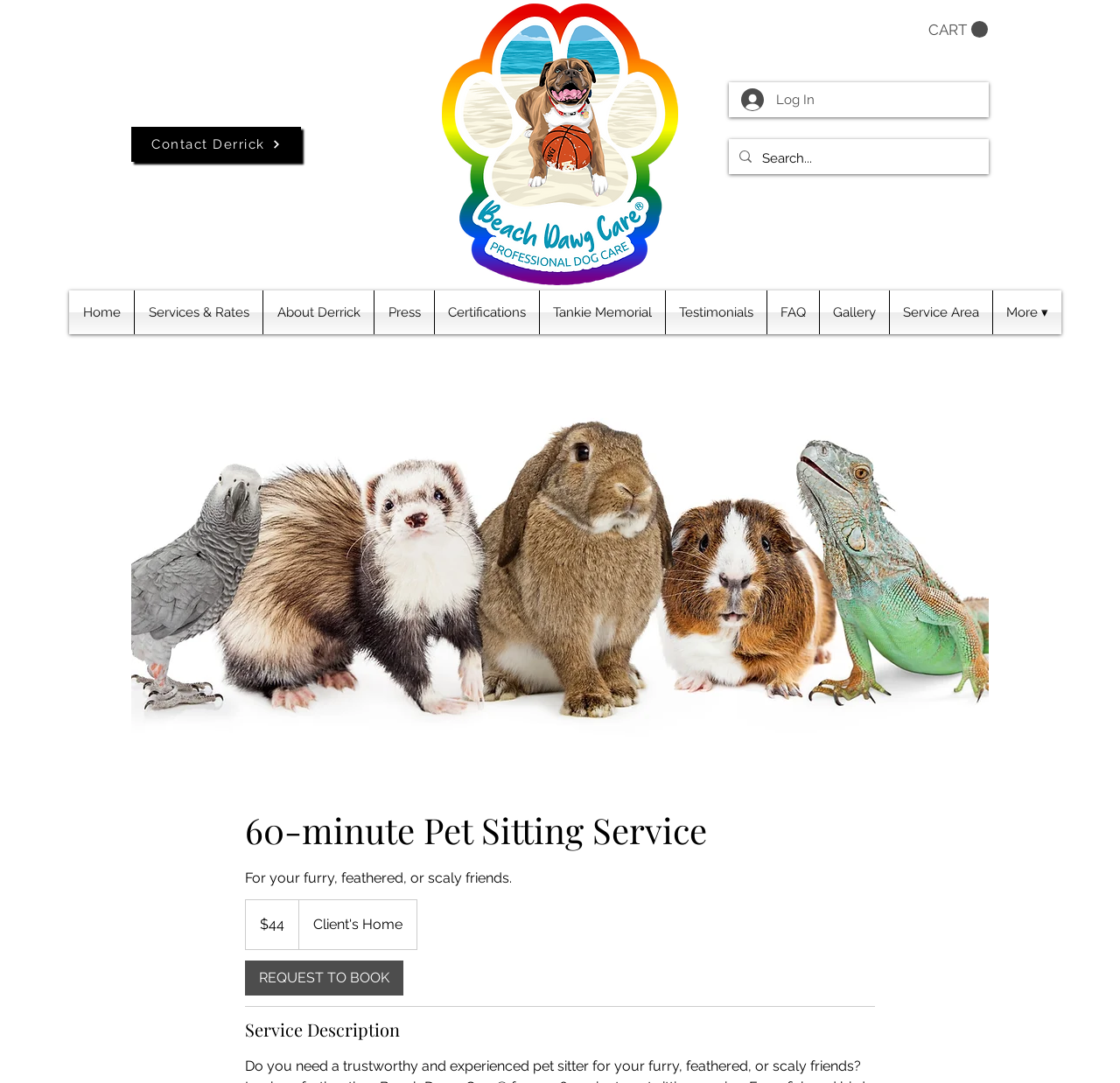What is the name of the logo image? Based on the image, give a response in one word or a short phrase.

Pride 2024 Logo.png